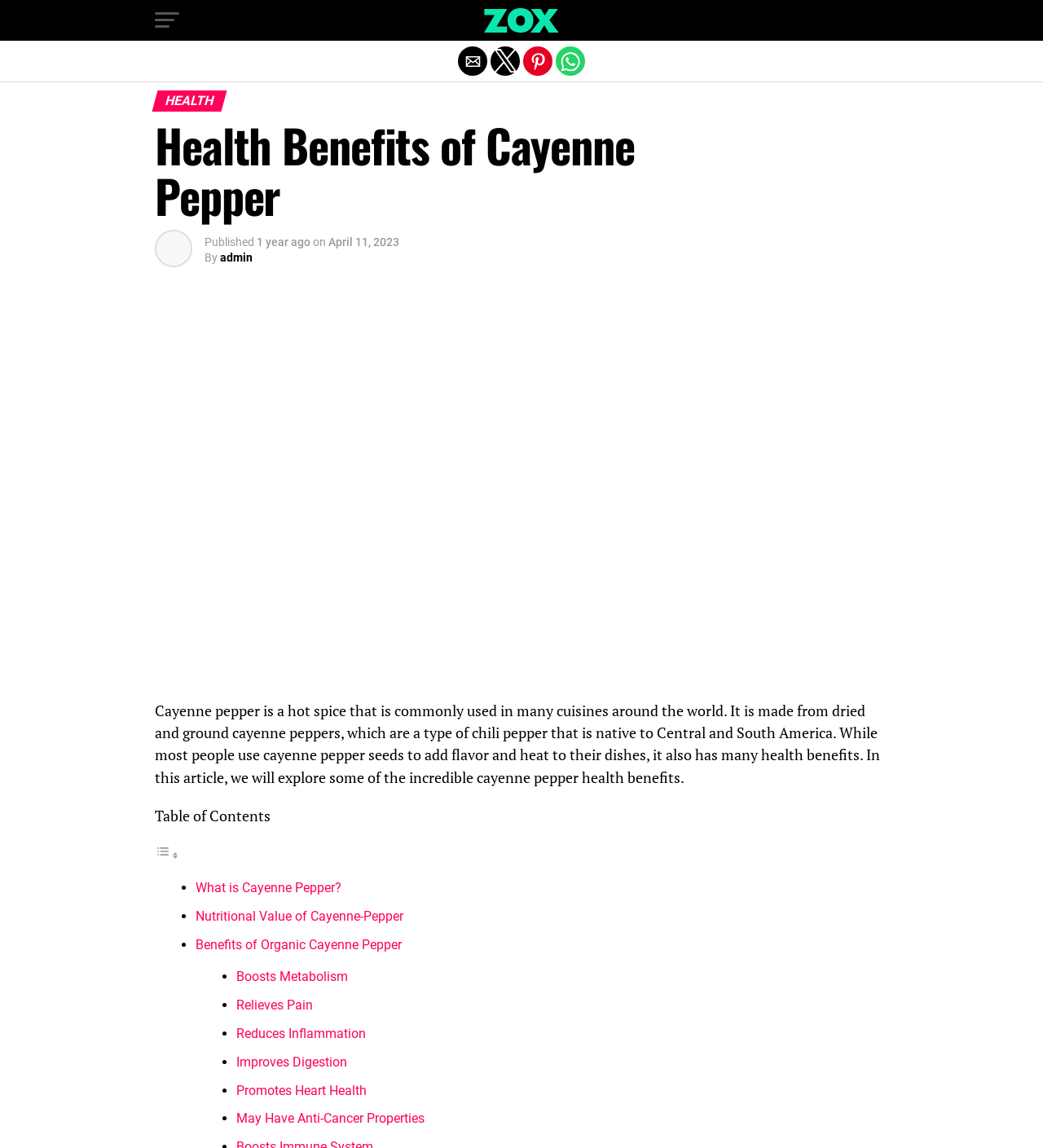Locate the bounding box coordinates of the element to click to perform the following action: 'Share by email'. The coordinates should be given as four float values between 0 and 1, in the form of [left, top, right, bottom].

[0.439, 0.04, 0.467, 0.066]